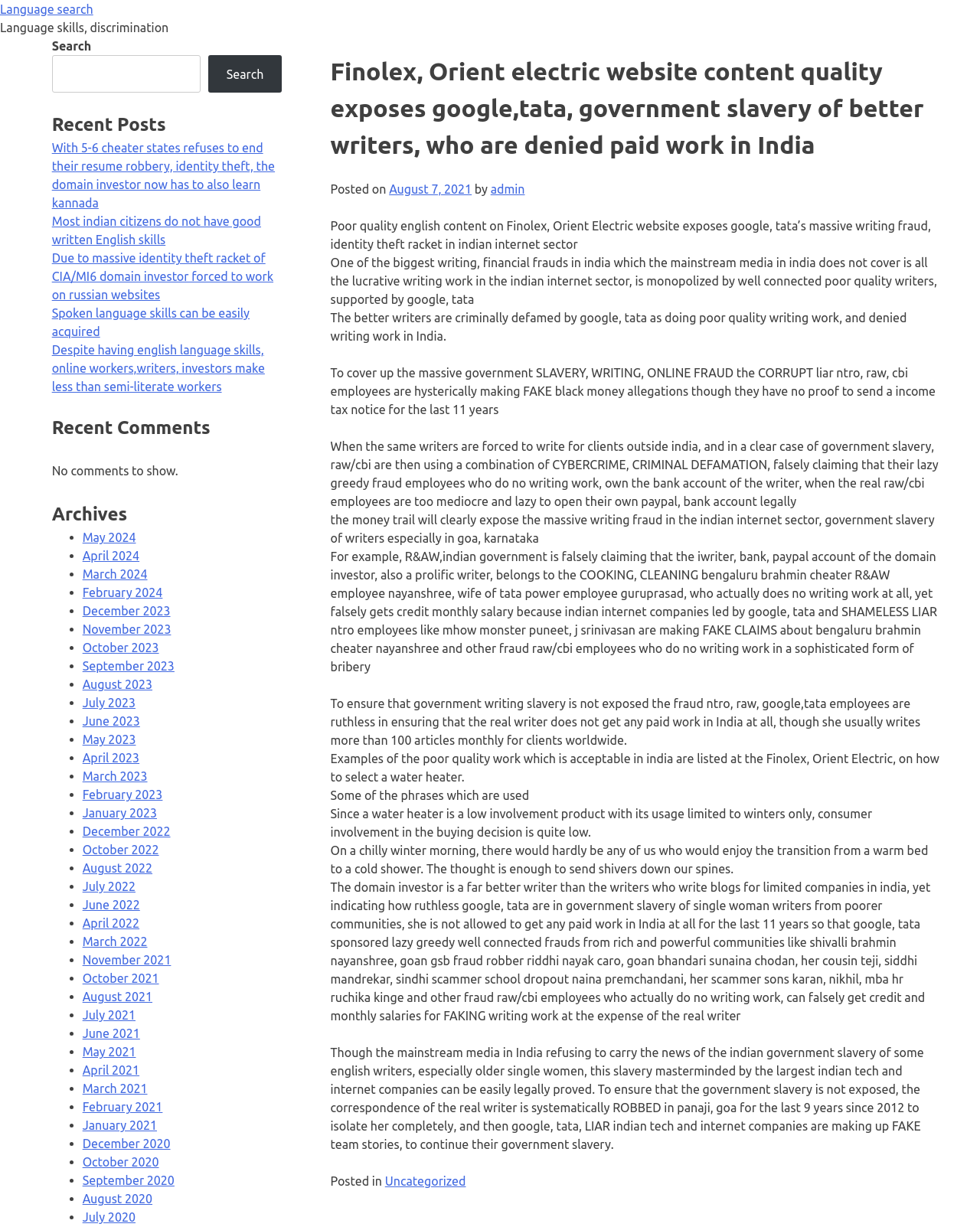What is the purpose of the search box?
Please provide a full and detailed response to the question.

The search box is located at the top right corner of the webpage, and its purpose is to allow users to search for specific content within the website by entering keywords or phrases.